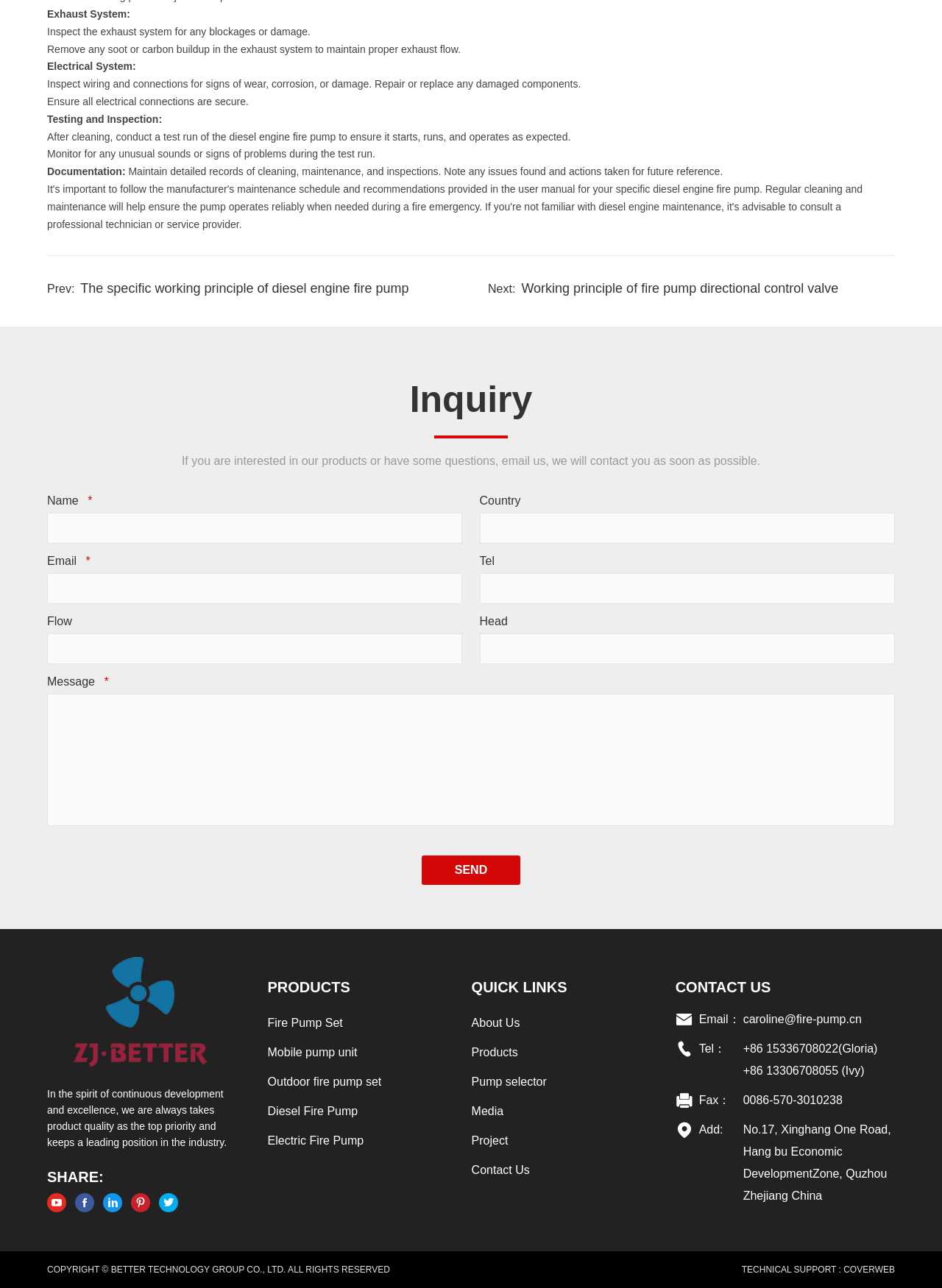Please reply to the following question using a single word or phrase: 
What information is required to send an inquiry?

Name, Country, Email, Tel, Flow, Head, Message